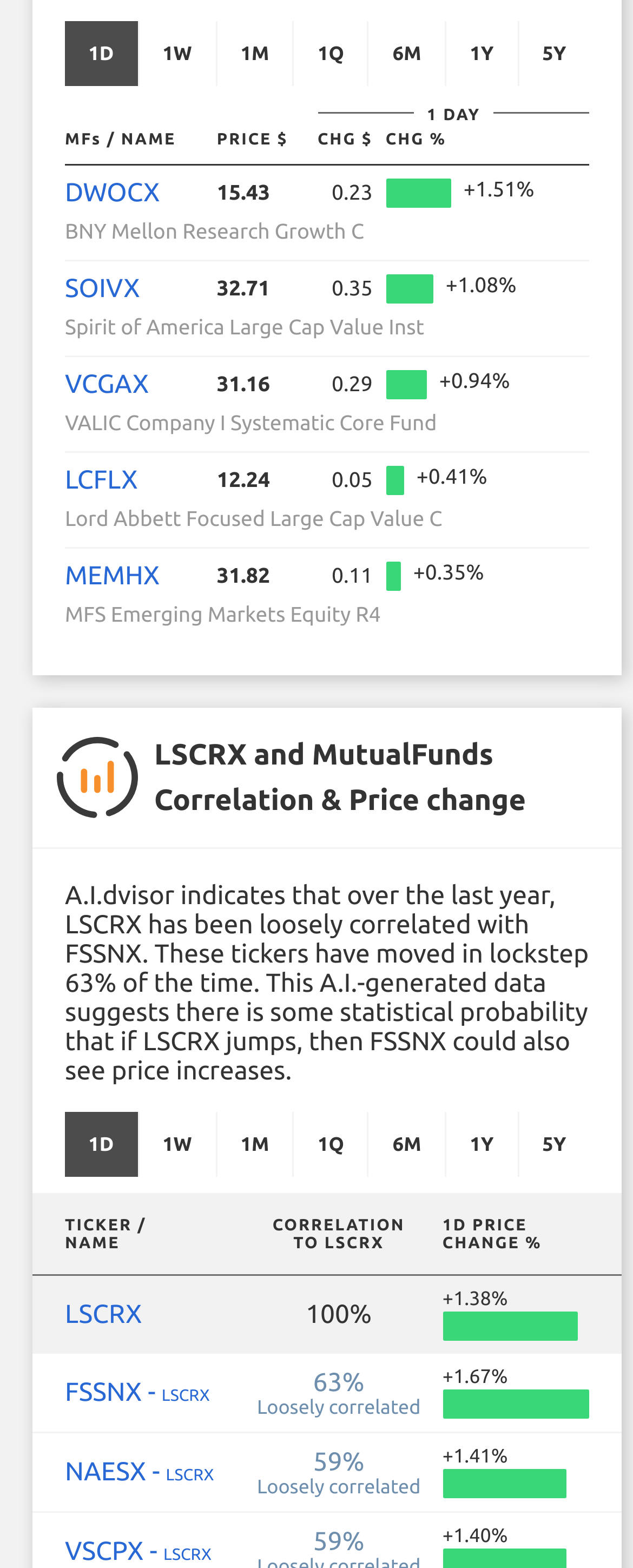How many mutual funds are listed in the table?
Answer the question with a detailed and thorough explanation.

The table lists 7 mutual funds, including DWOCX, BNY Mellon Research Growth C, SOIVX, Spirit of America Large Cap Value Inst, VCGAX, VALIC Company I Systematic Core Fund, and Lord Abbett Focused Large Cap Value C.